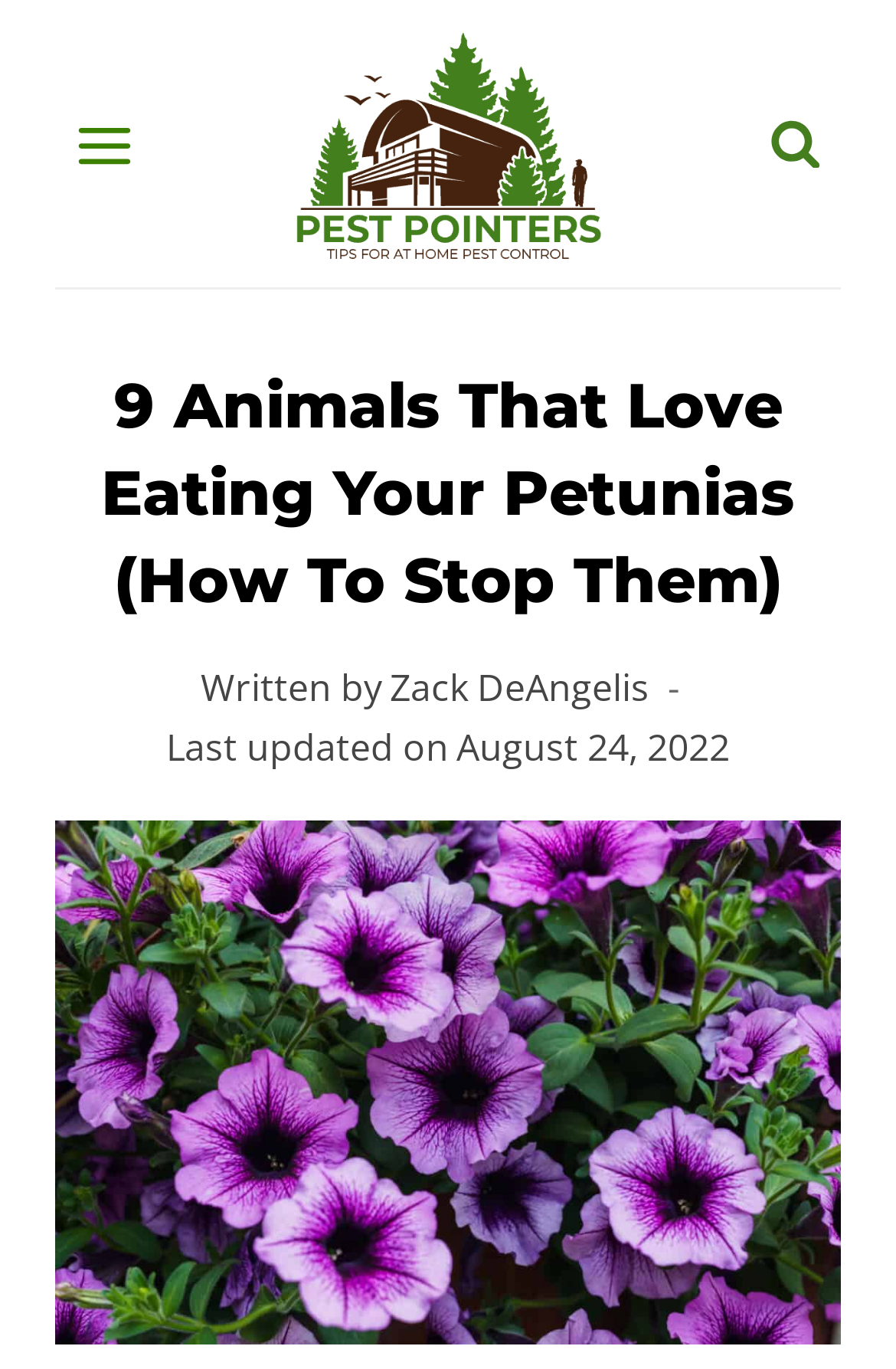How many buttons are on the top of the webpage?
Please provide a single word or phrase in response based on the screenshot.

2